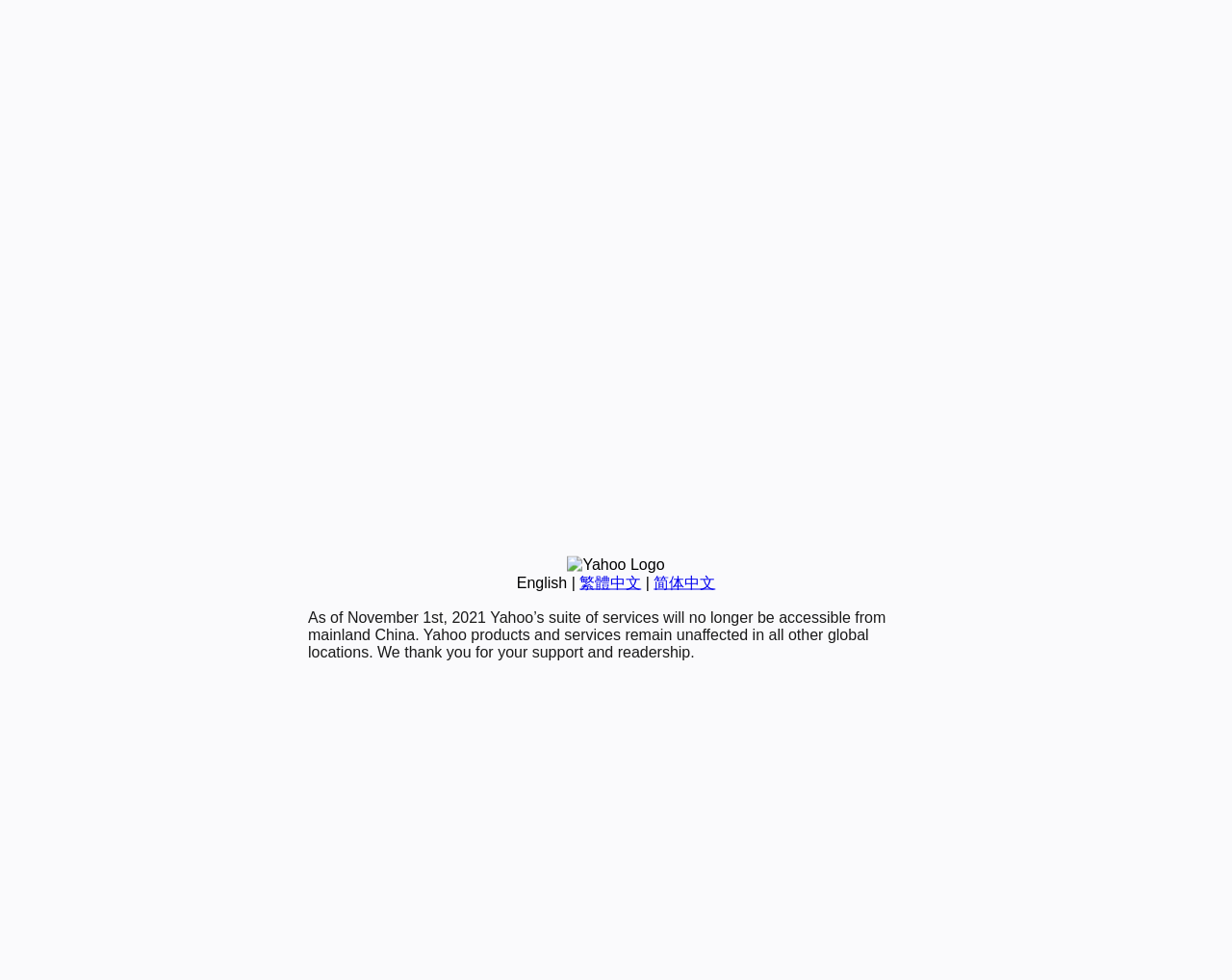Given the description 繁體中文, predict the bounding box coordinates of the UI element. Ensure the coordinates are in the format (top-left x, top-left y, bottom-right x, bottom-right y) and all values are between 0 and 1.

[0.47, 0.586, 0.52, 0.603]